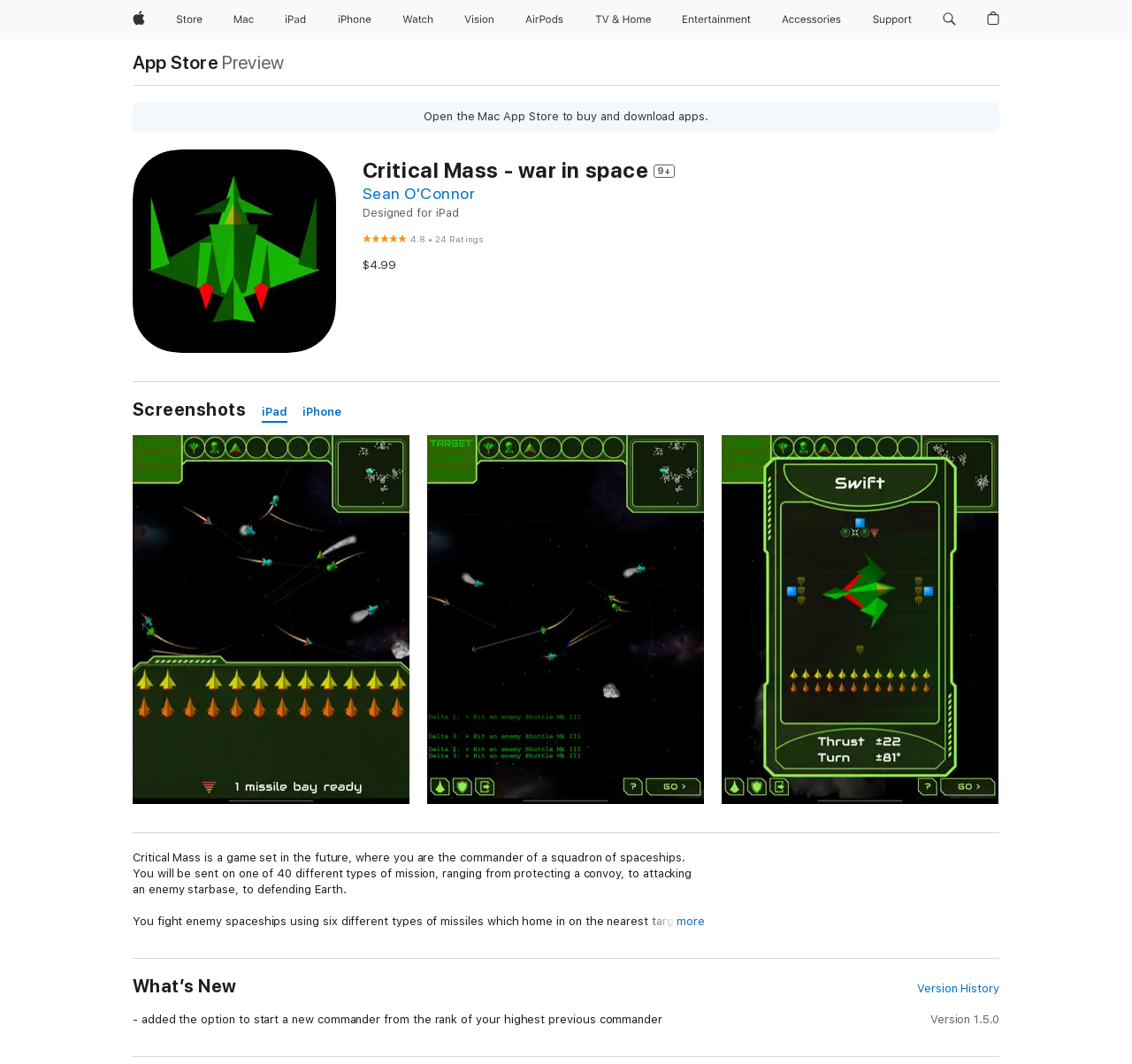How many types of missions are there?
Answer with a single word or phrase by referring to the visual content.

40